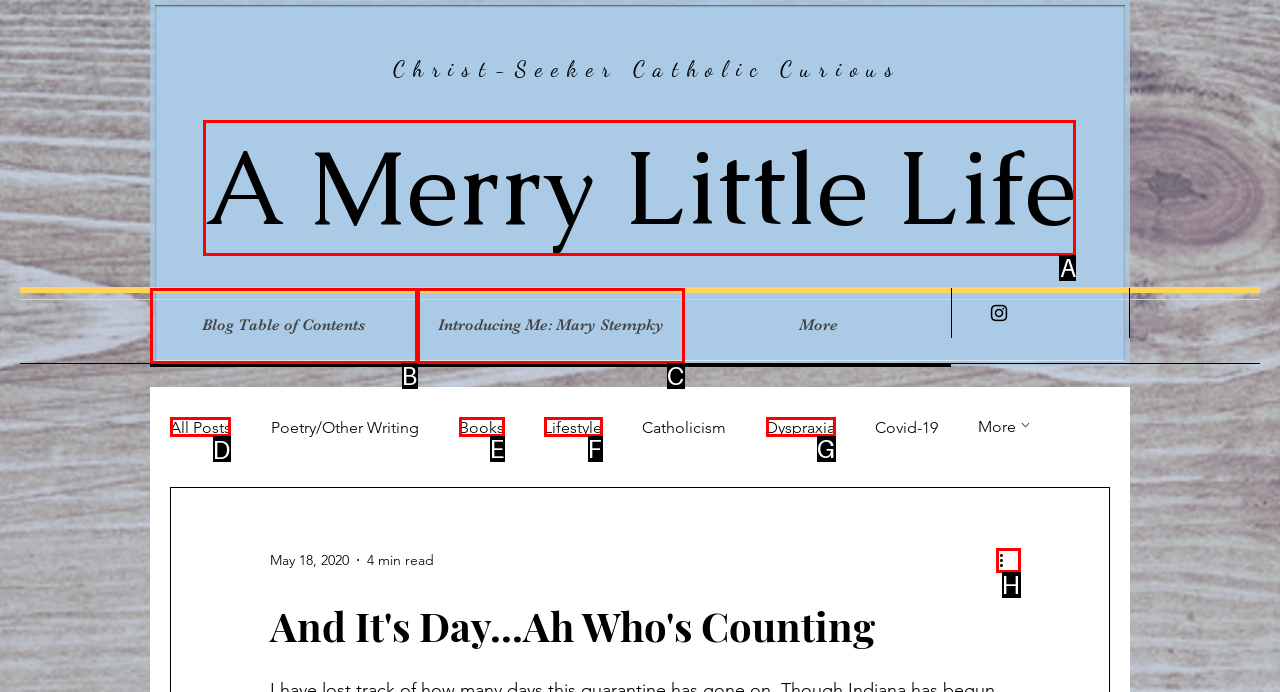Identify the HTML element to click to fulfill this task: read All Posts
Answer with the letter from the given choices.

D